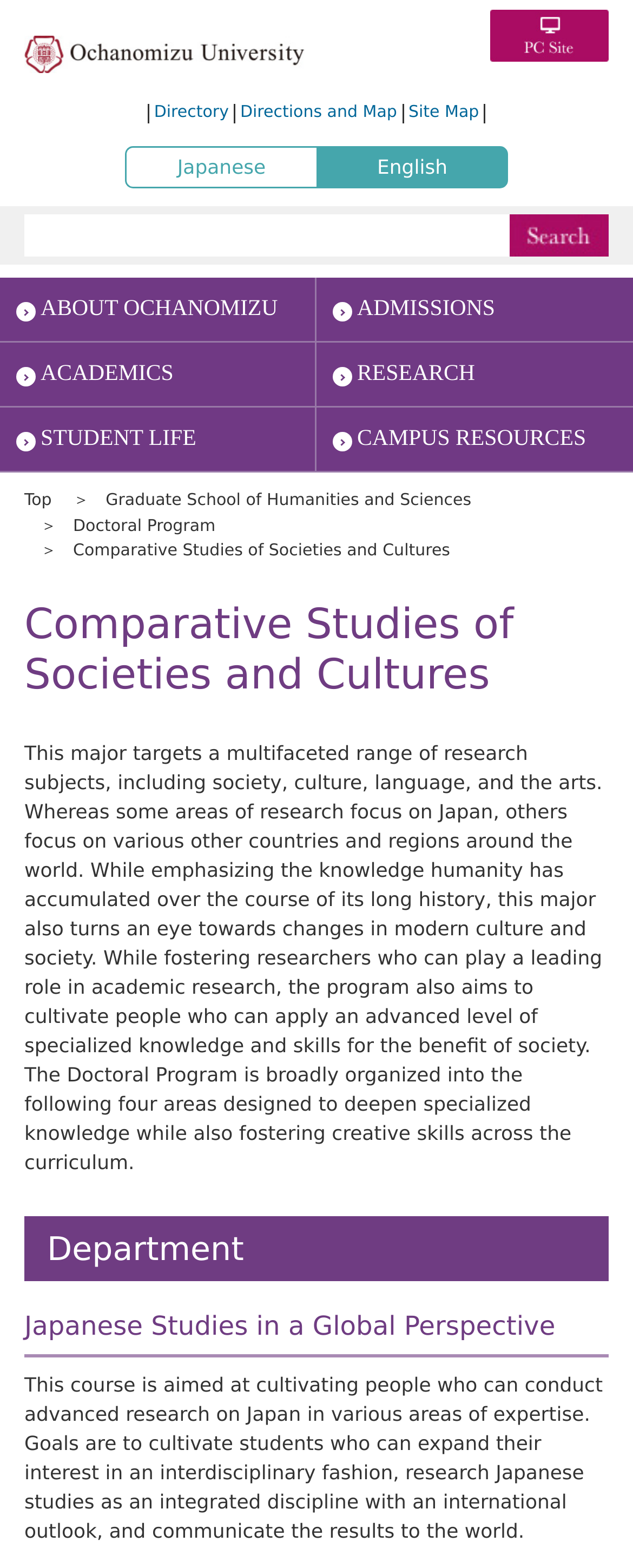What is the purpose of the Doctoral Program?
Based on the screenshot, provide your answer in one word or phrase.

To foster researchers and cultivate specialized knowledge